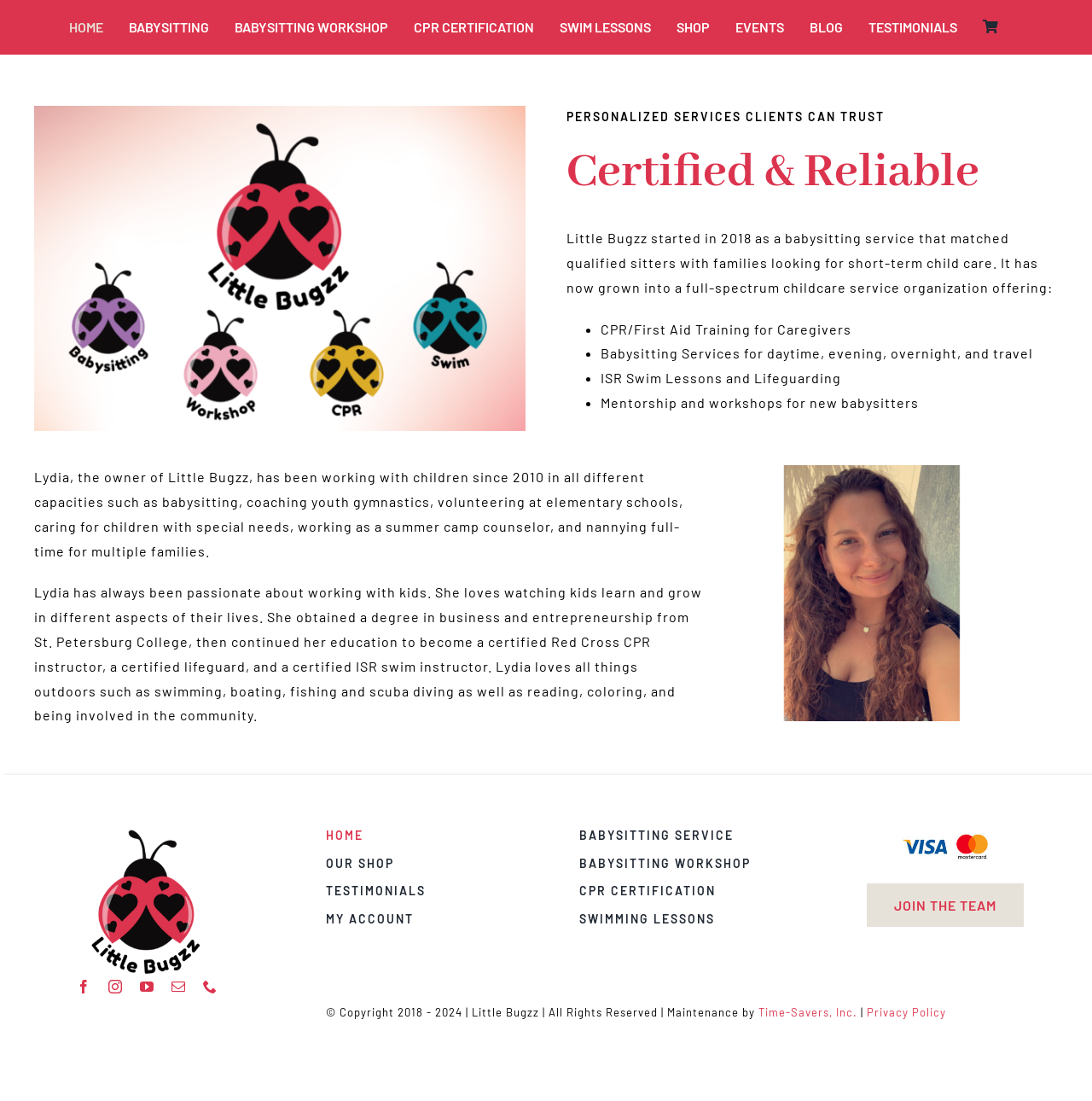Please reply to the following question with a single word or a short phrase:
What type of training is offered for caregivers?

CPR/First Aid Training